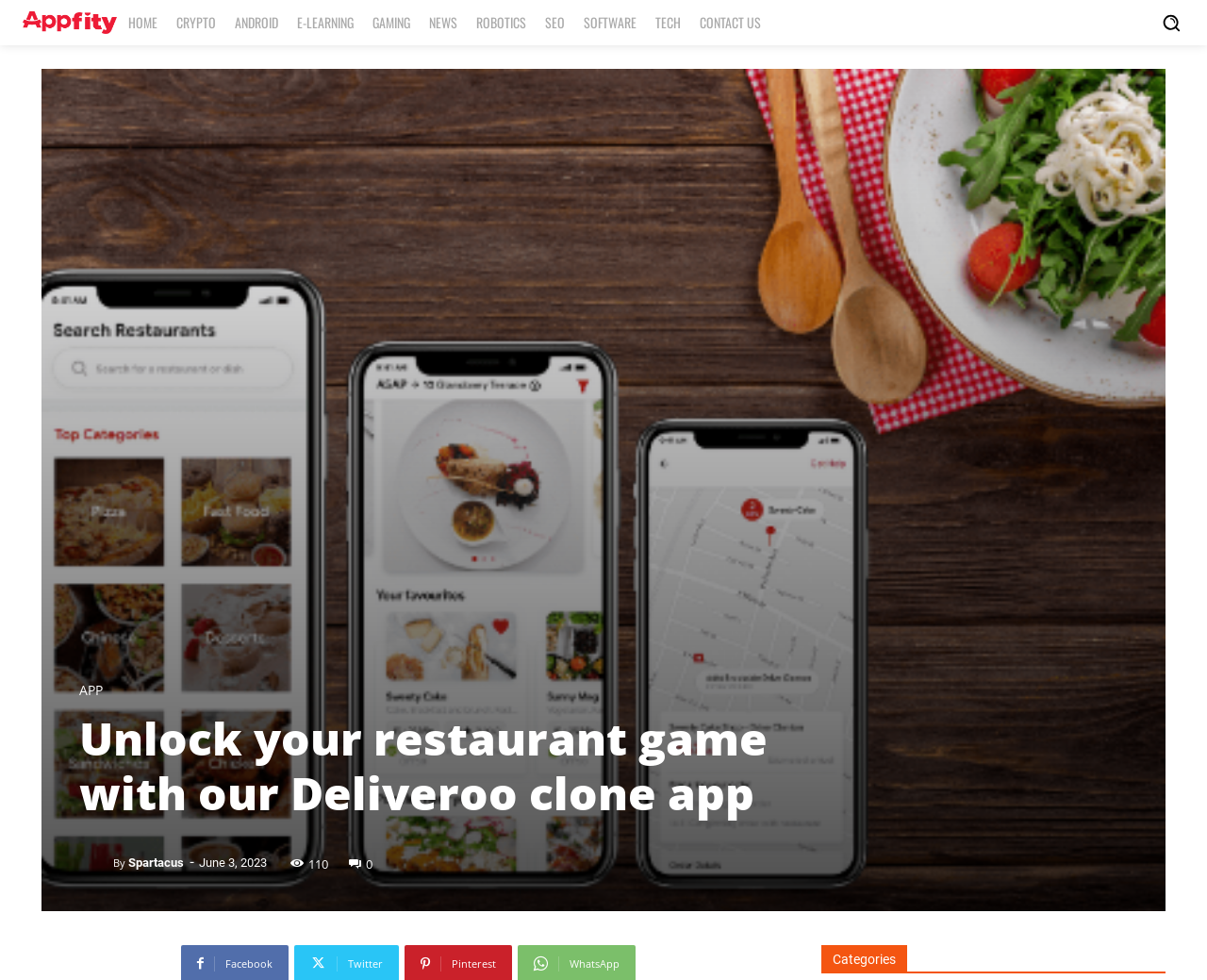Based on the element description: "0", identify the UI element and provide its bounding box coordinates. Use four float numbers between 0 and 1, [left, top, right, bottom].

[0.289, 0.871, 0.309, 0.889]